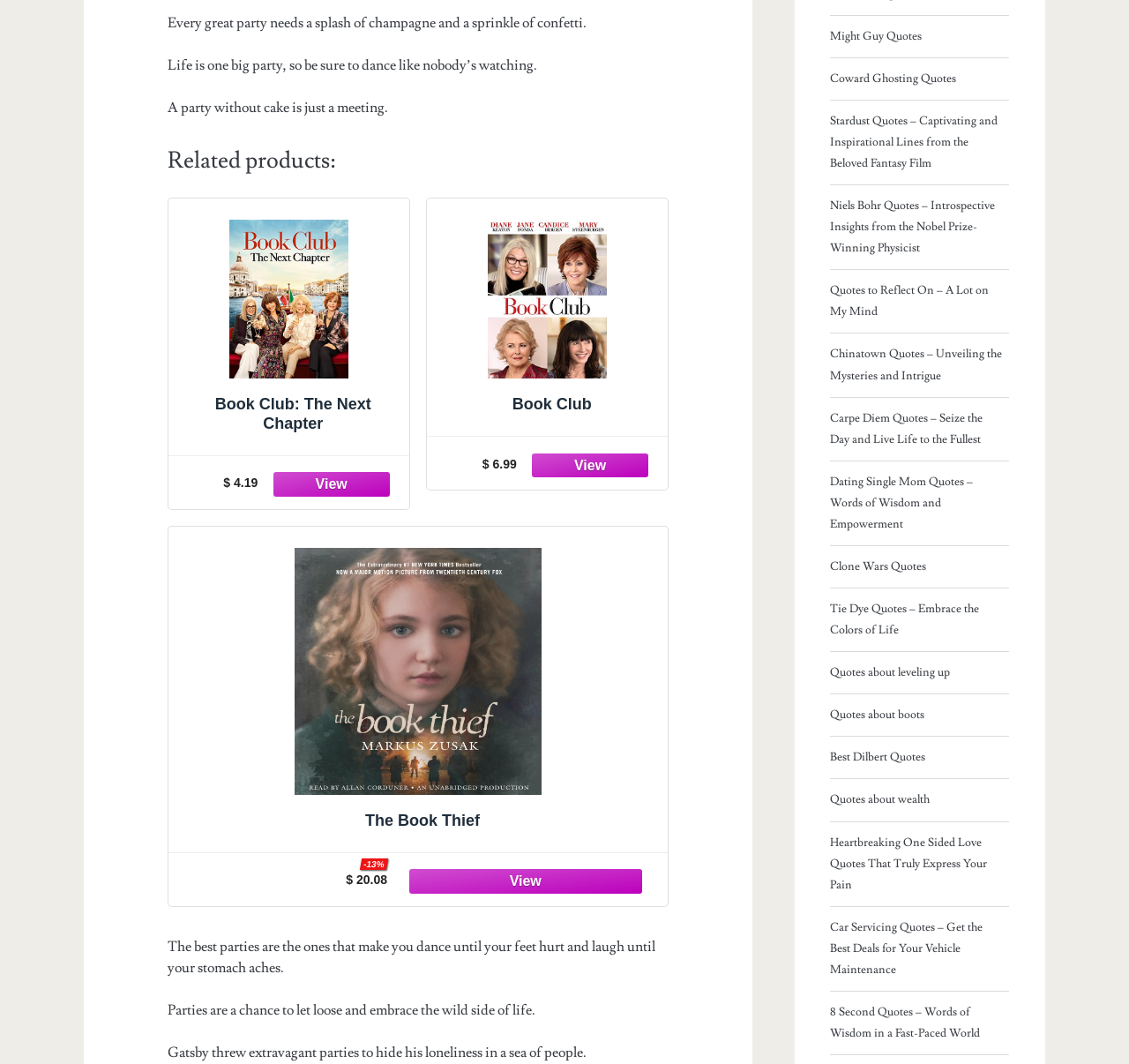Calculate the bounding box coordinates for the UI element based on the following description: "Markets". Ensure the coordinates are four float numbers between 0 and 1, i.e., [left, top, right, bottom].

None